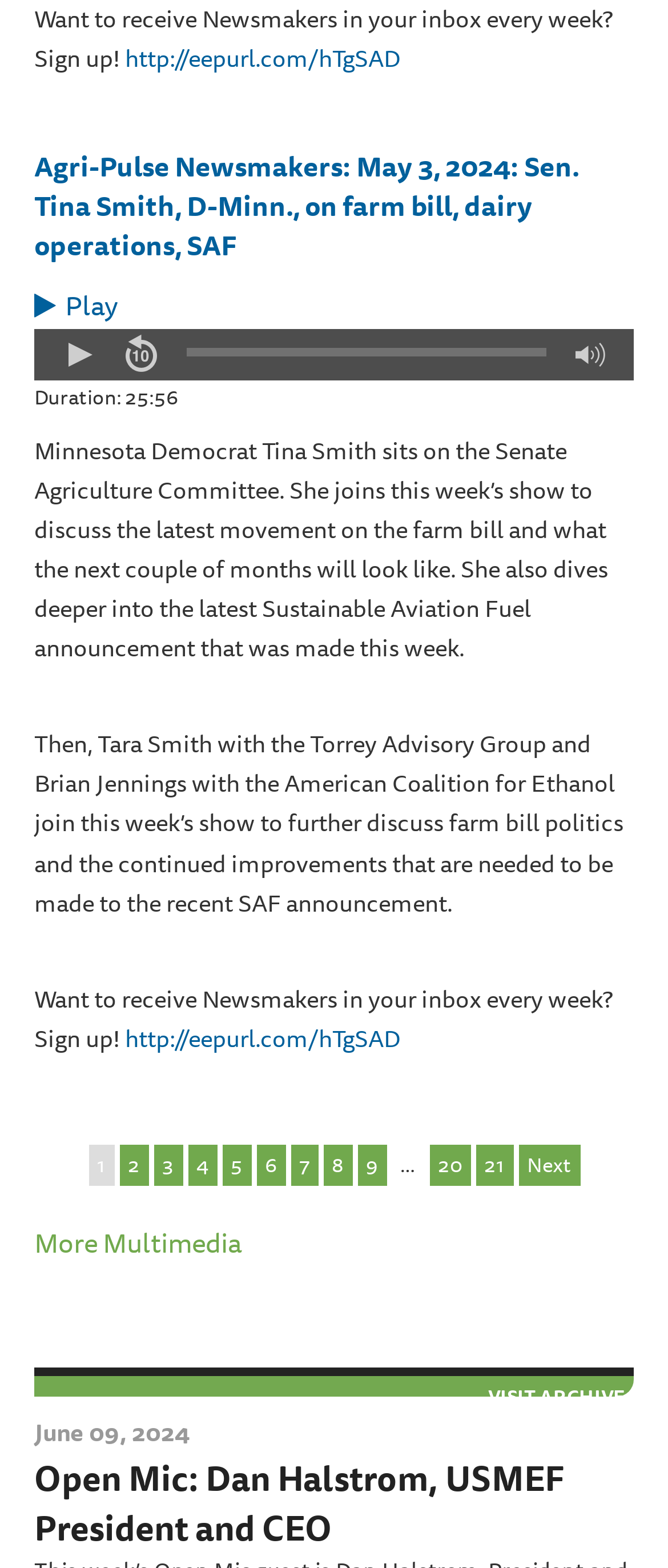How long is the video?
Please respond to the question with a detailed and informative answer.

The duration of the video can be found in the text 'Duration: 25:56' which is located below the video player.